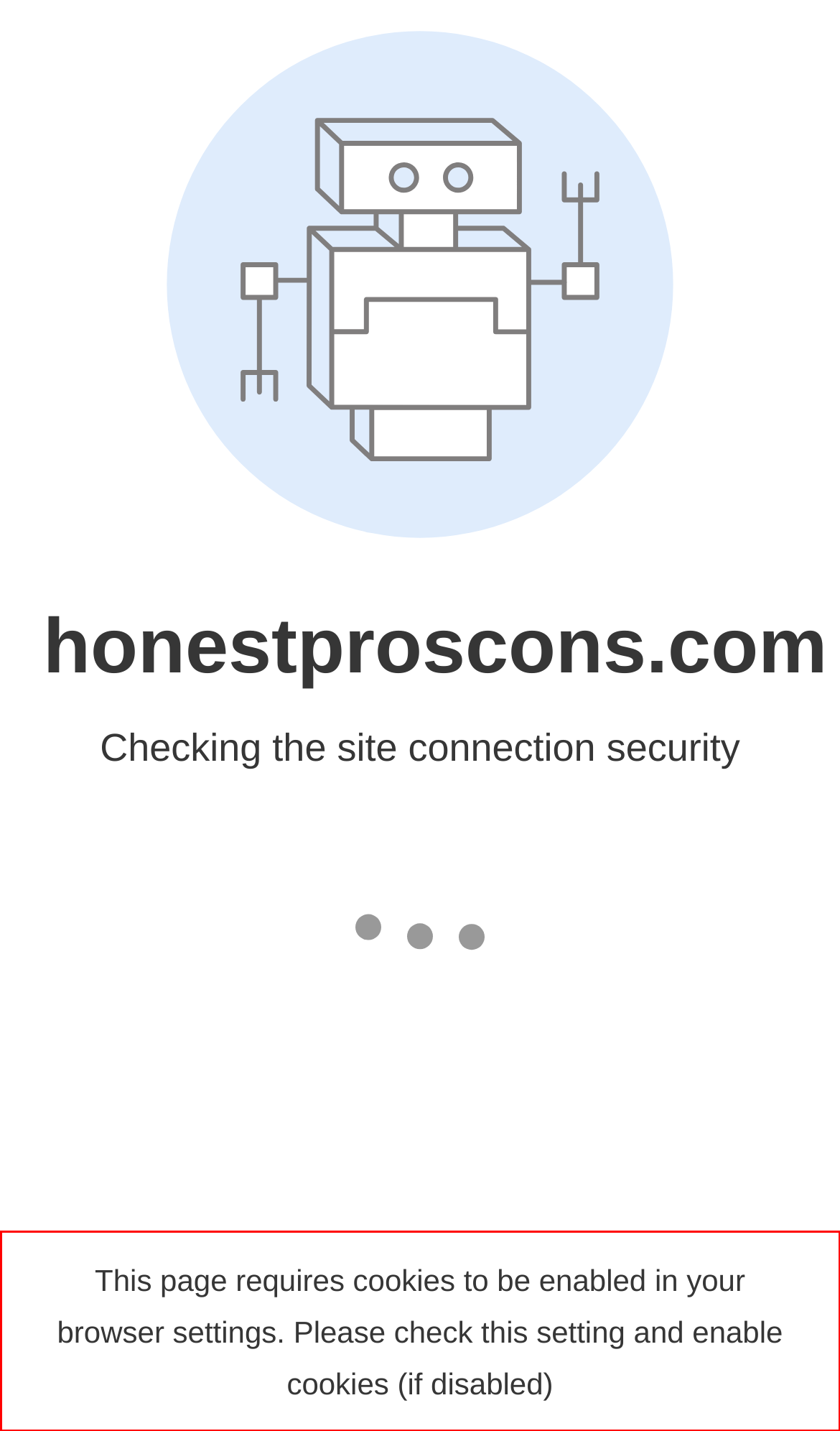You are provided with a screenshot of a webpage containing a red bounding box. Please extract the text enclosed by this red bounding box.

This page requires cookies to be enabled in your browser settings. Please check this setting and enable cookies (if disabled)